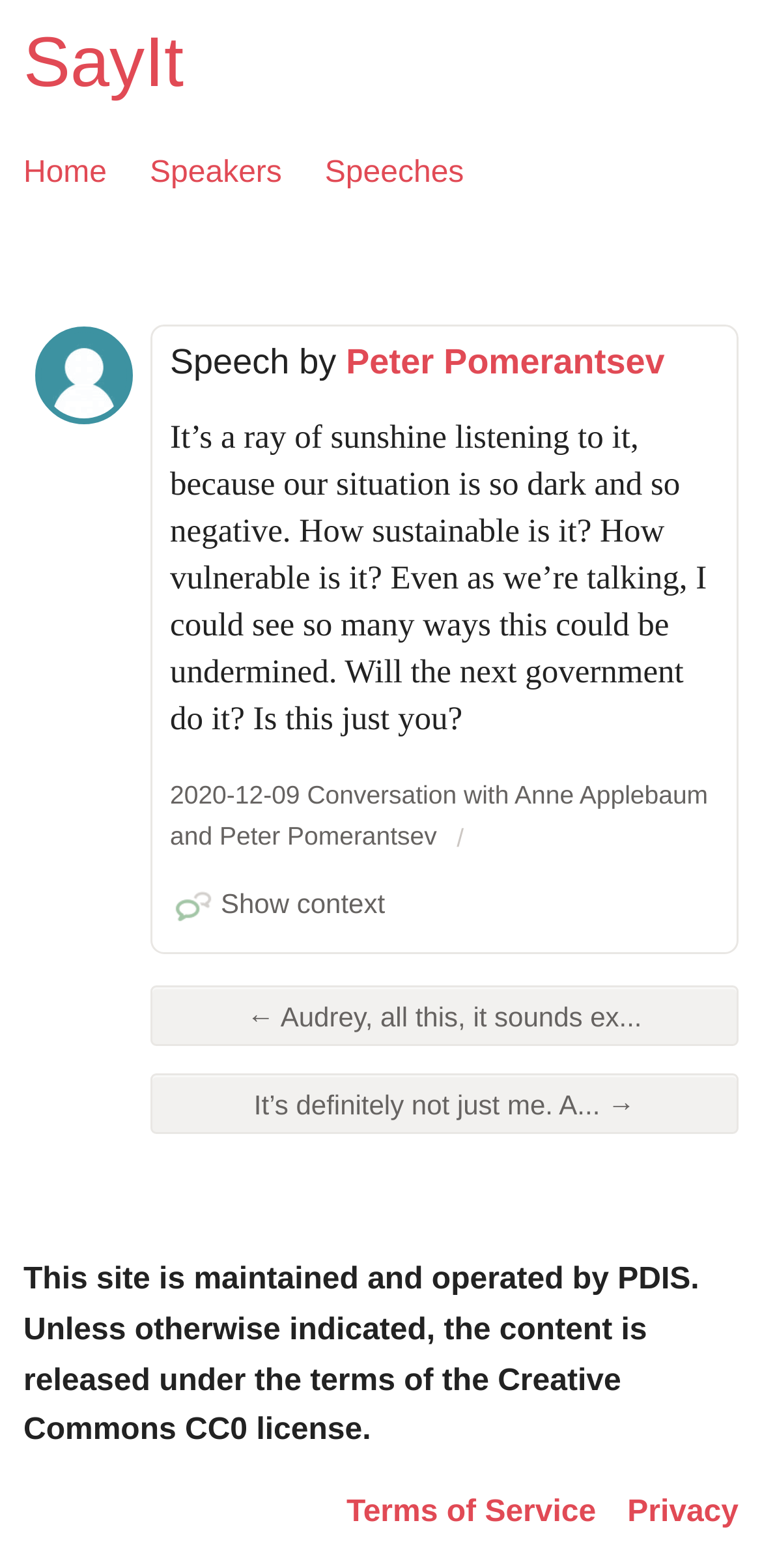Please give the bounding box coordinates of the area that should be clicked to fulfill the following instruction: "view speeches". The coordinates should be in the format of four float numbers from 0 to 1, i.e., [left, top, right, bottom].

[0.426, 0.094, 0.609, 0.126]